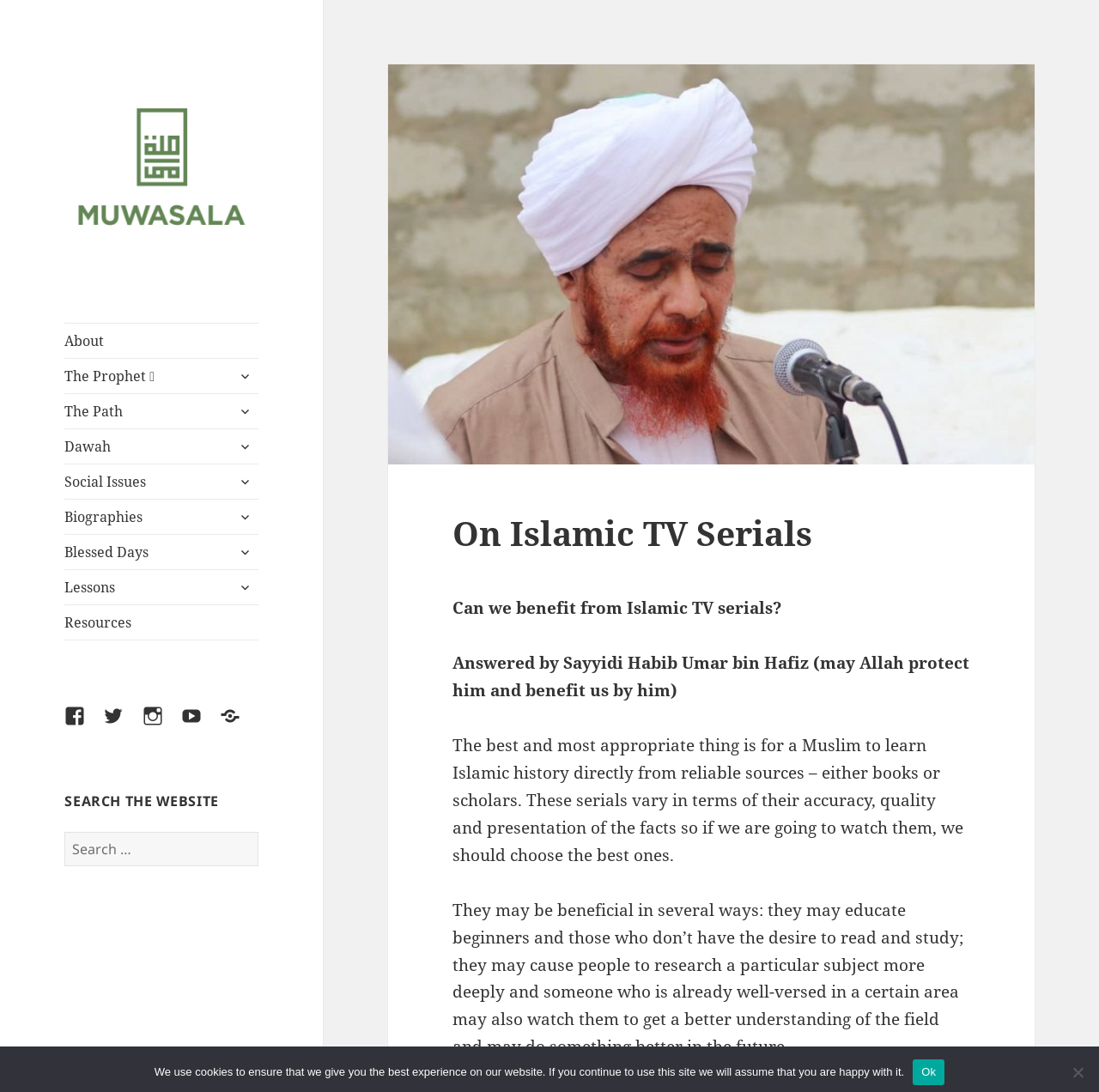Determine the bounding box coordinates of the element that should be clicked to execute the following command: "Search for something on the website".

[0.059, 0.762, 0.235, 0.793]